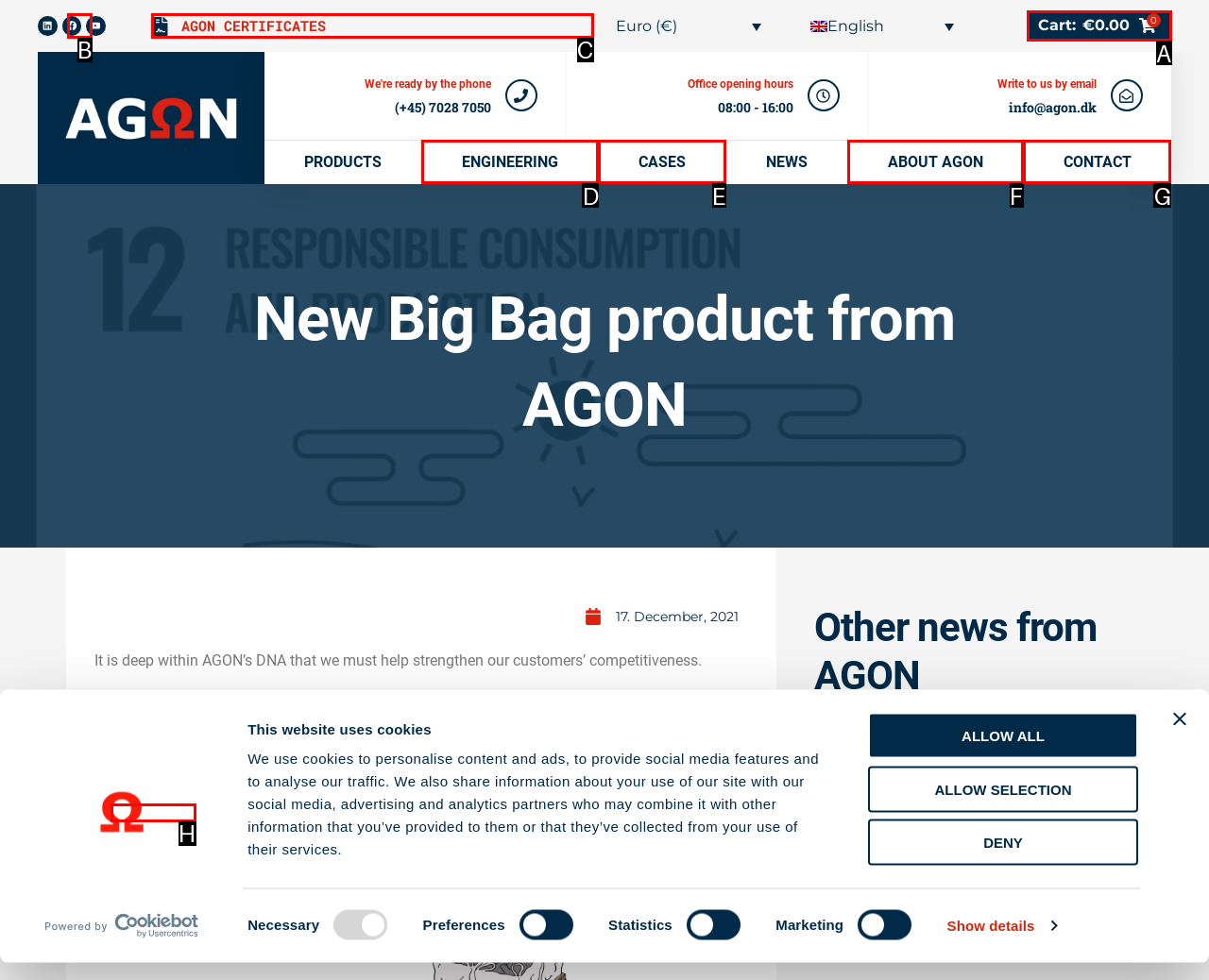Select the proper HTML element to perform the given task: View AGON's certificates Answer with the corresponding letter from the provided choices.

C